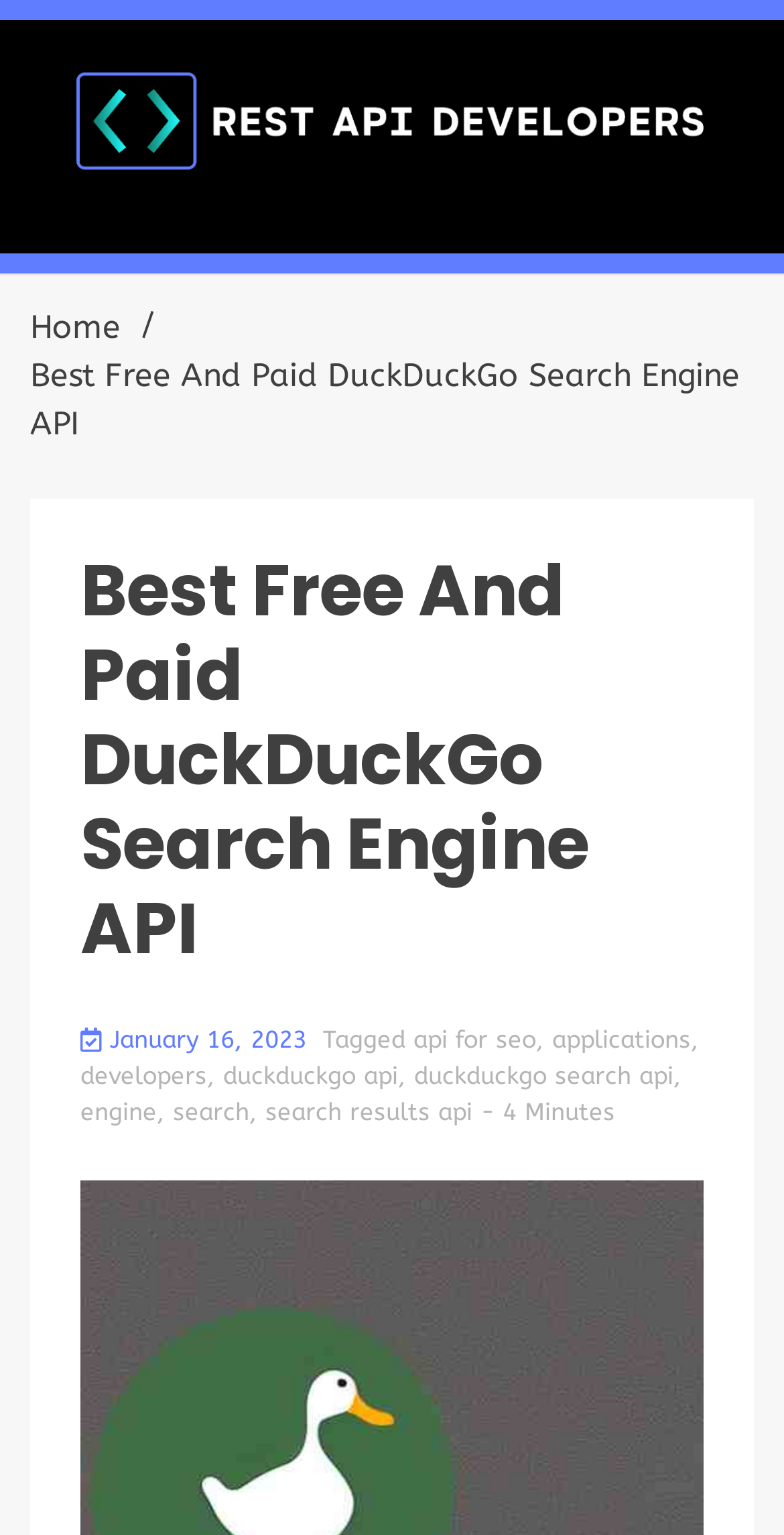Give a succinct answer to this question in a single word or phrase: 
What is the estimated reading time of this article?

4 Minutes